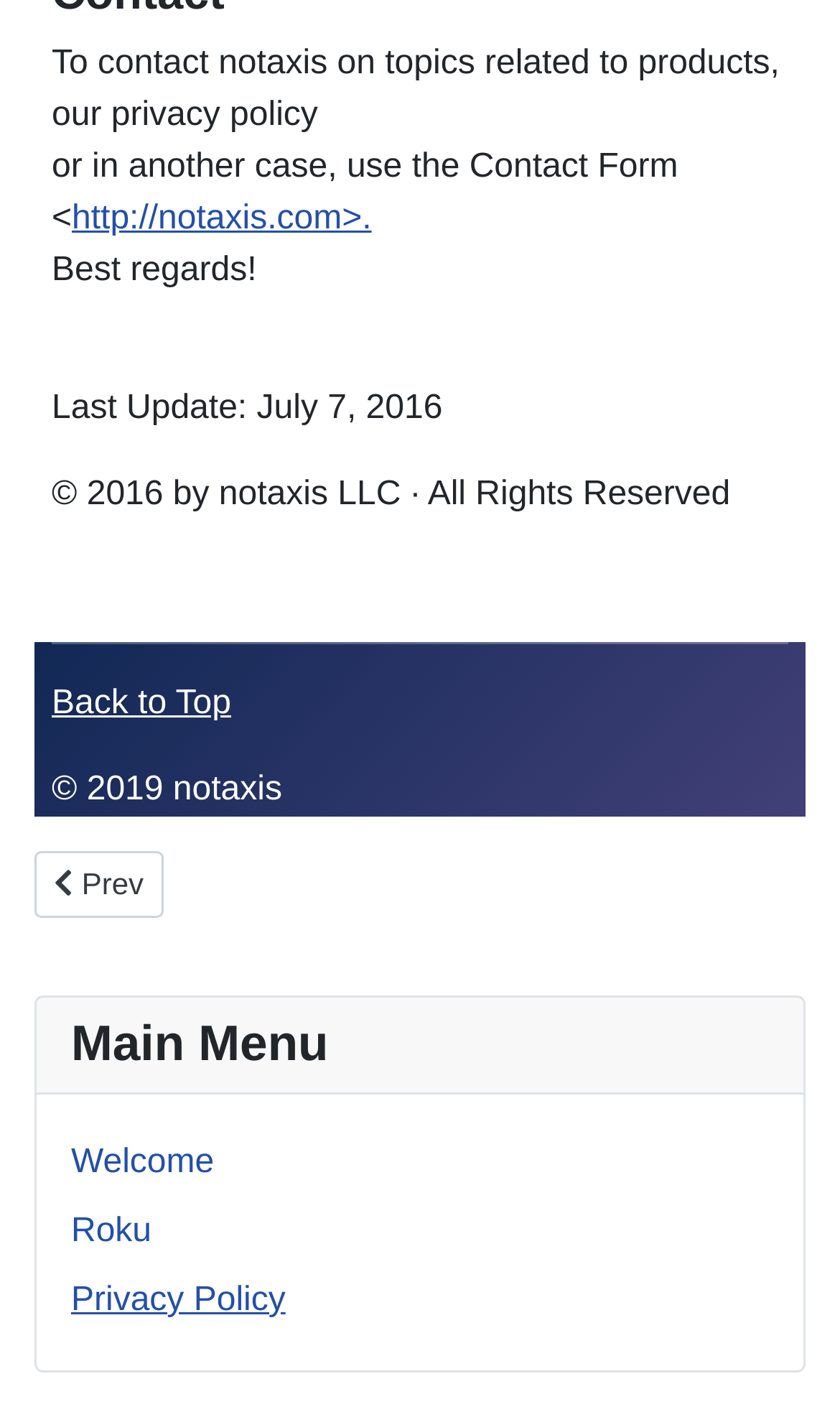Using the provided element description: "Back to Top", identify the bounding box coordinates. The coordinates should be four floats between 0 and 1 in the order [left, top, right, bottom].

[0.062, 0.487, 0.275, 0.513]